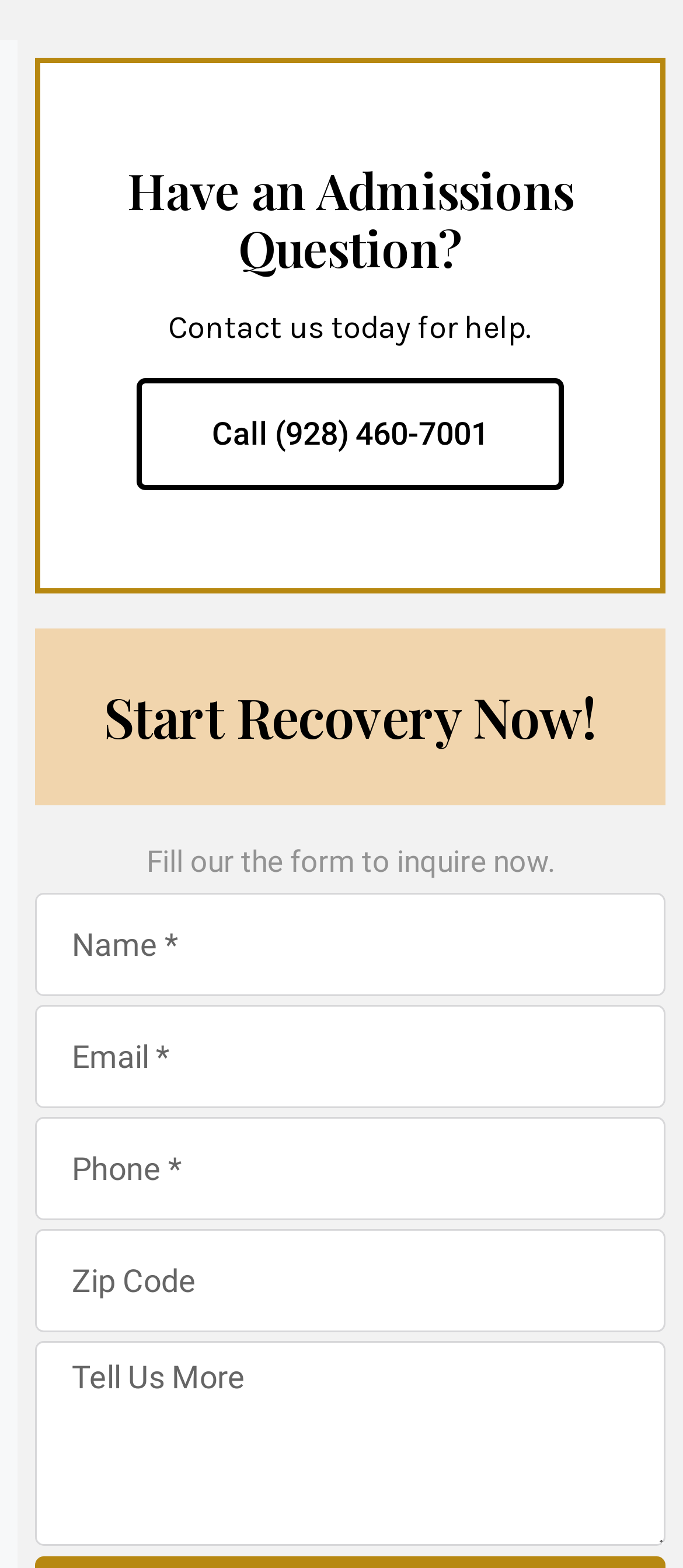Examine the image and give a thorough answer to the following question:
What is the purpose of the contact information?

The contact information, including the phone number and a call-to-action, is provided to help users get assistance with their admissions questions or concerns.